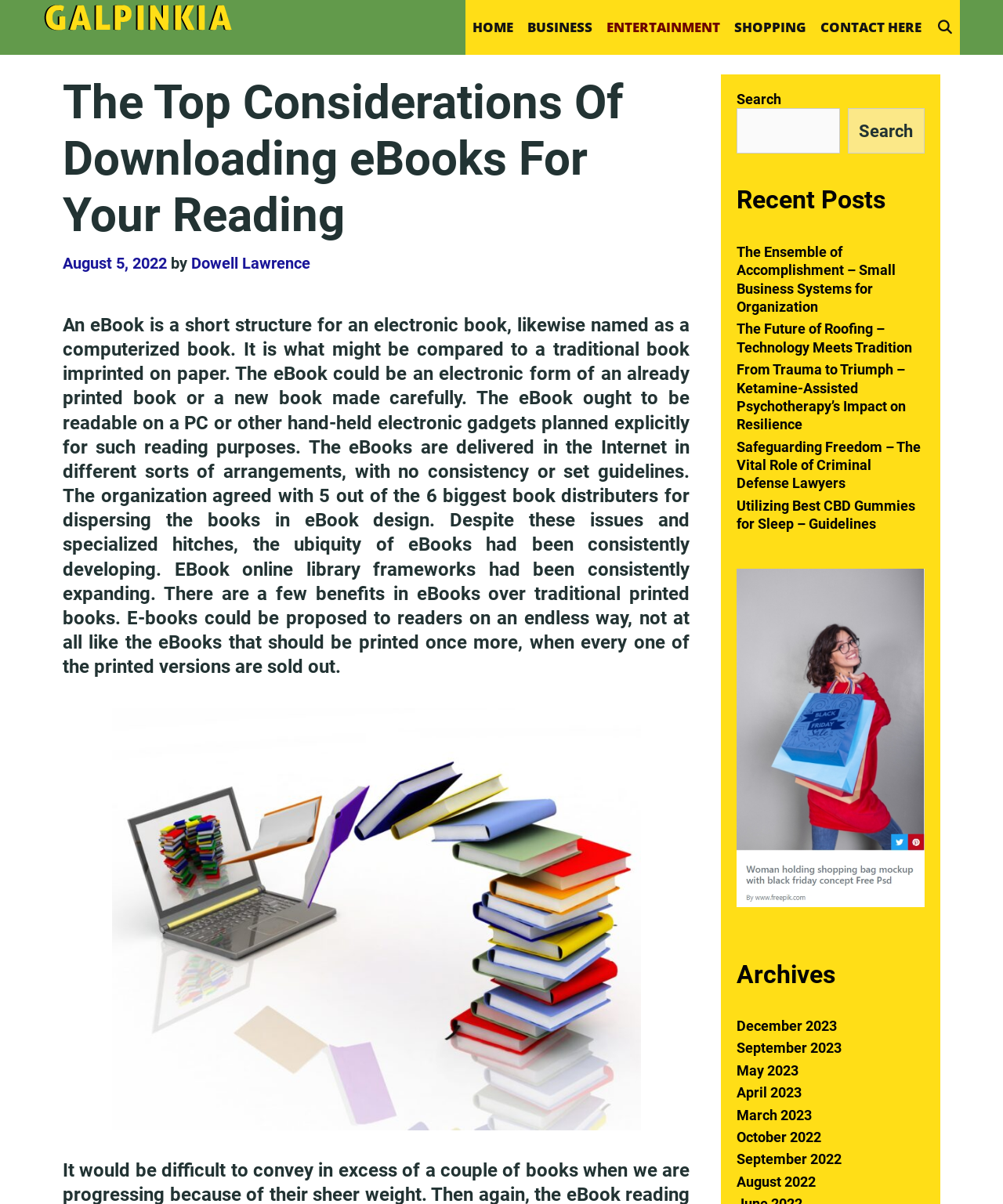Please locate the bounding box coordinates of the element that needs to be clicked to achieve the following instruction: "View archives". The coordinates should be four float numbers between 0 and 1, i.e., [left, top, right, bottom].

[0.734, 0.797, 0.922, 0.822]